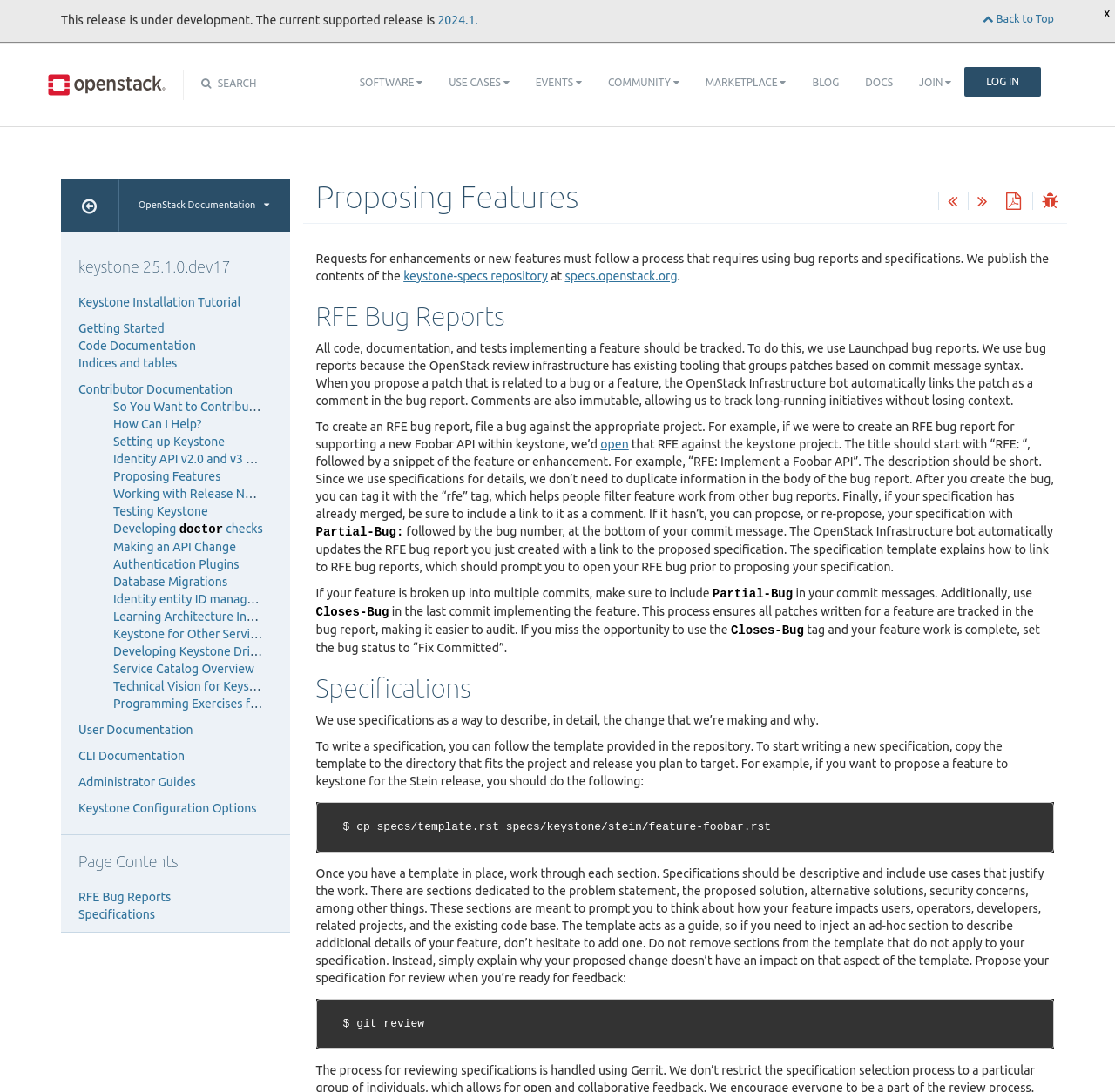Determine the bounding box for the UI element as described: "2024.1.". The coordinates should be represented as four float numbers between 0 and 1, formatted as [left, top, right, bottom].

[0.393, 0.012, 0.429, 0.025]